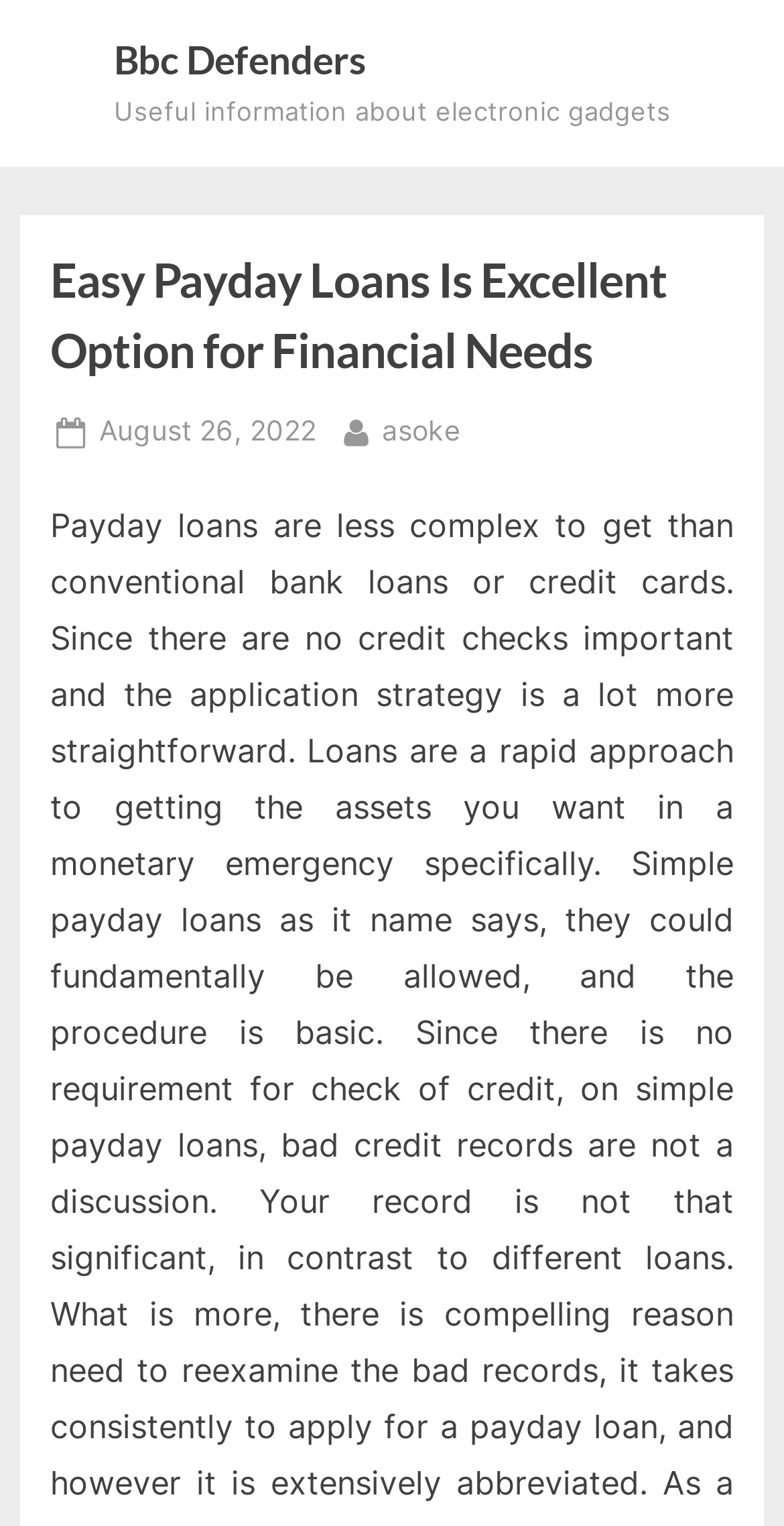Extract the text of the main heading from the webpage.

Easy Payday Loans Is Excellent Option for Financial Needs